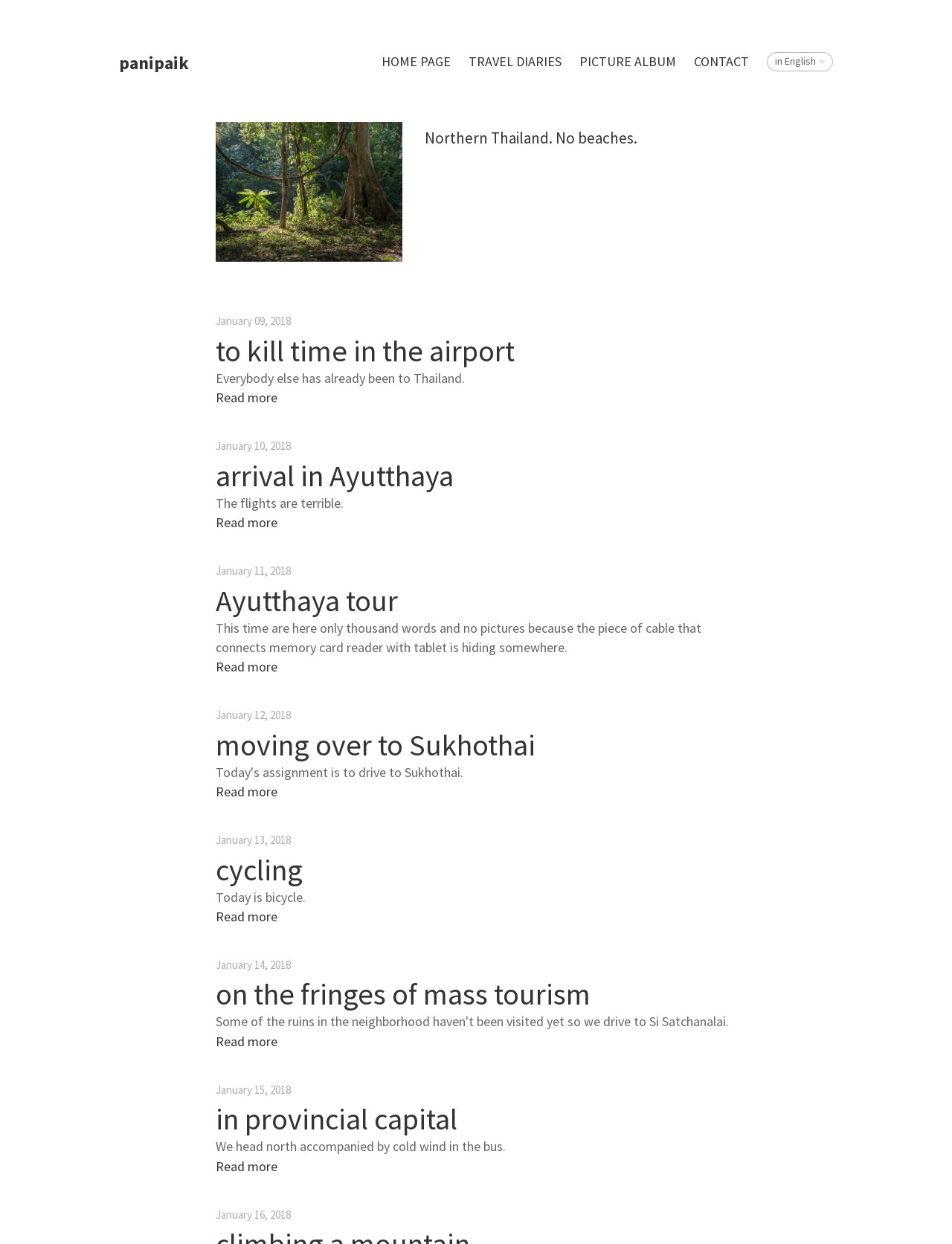Find and specify the bounding box coordinates that correspond to the clickable region for the instruction: "read more about cycling".

[0.227, 0.729, 0.292, 0.745]